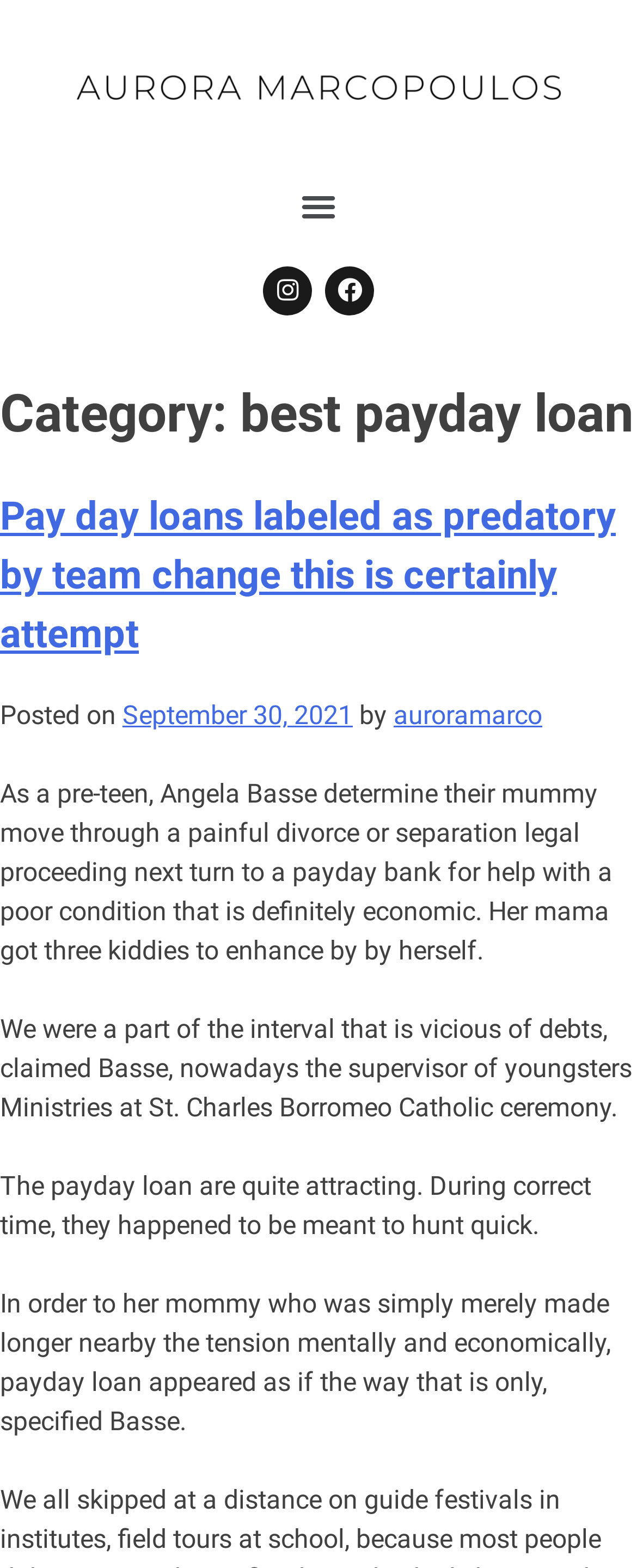Based on the visual content of the image, answer the question thoroughly: What is the name of the person mentioned in the article?

I found the name of the person mentioned in the article by reading the text content of the StaticText element which mentions 'Angela Basse' as the person who determined their mummy move through a painful divorce or separation legal proceeding.